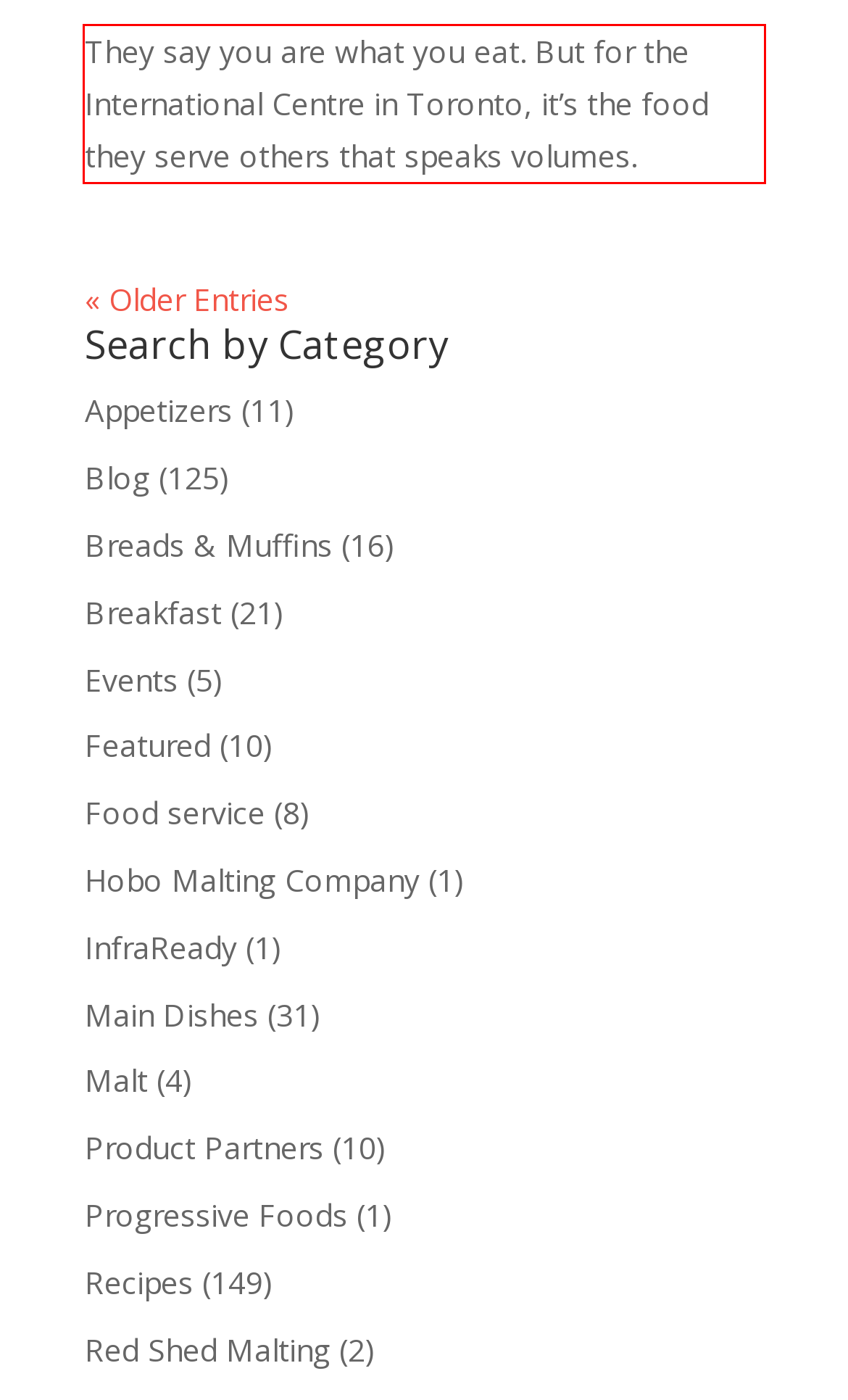Review the webpage screenshot provided, and perform OCR to extract the text from the red bounding box.

They say you are what you eat. But for the International Centre in Toronto, it’s the food they serve others that speaks volumes.